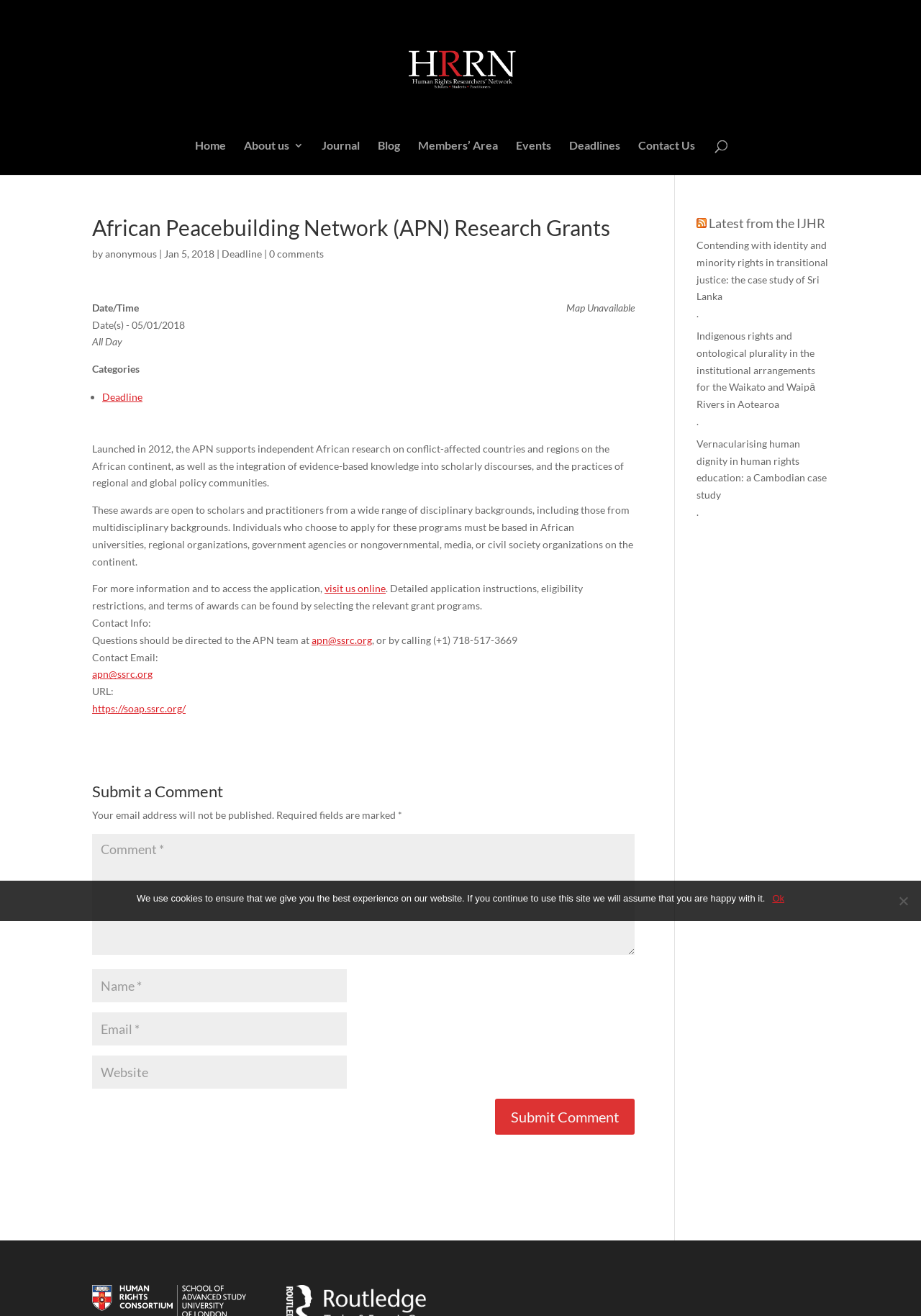Please provide a brief answer to the question using only one word or phrase: 
What is the name of the network?

African Peacebuilding Network (APN)